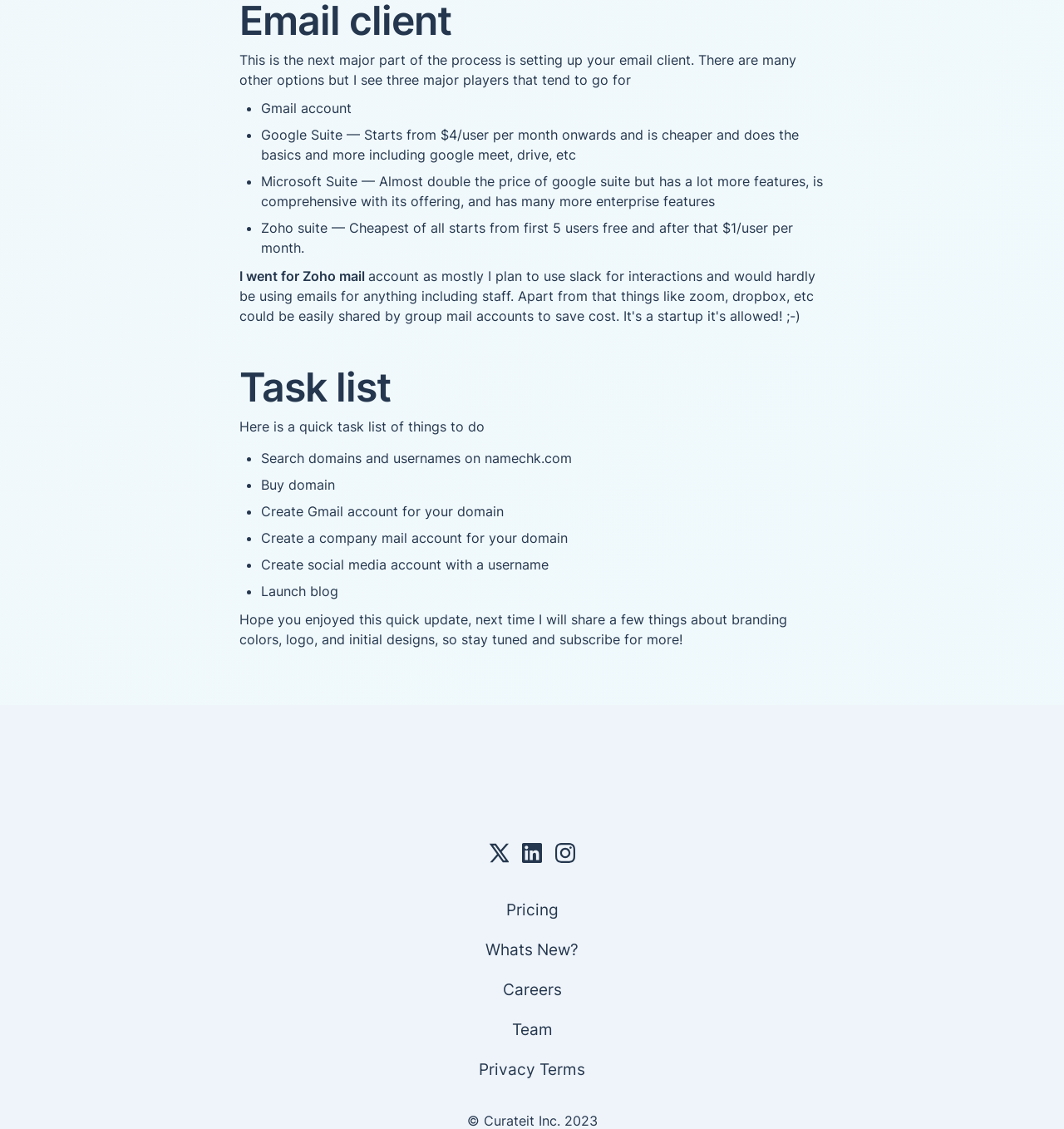What is the author planning to share in the next update?
Please respond to the question with as much detail as possible.

The author mentions at the end of the text that they will share a few things about branding colors, logo, and initial designs in the next update.